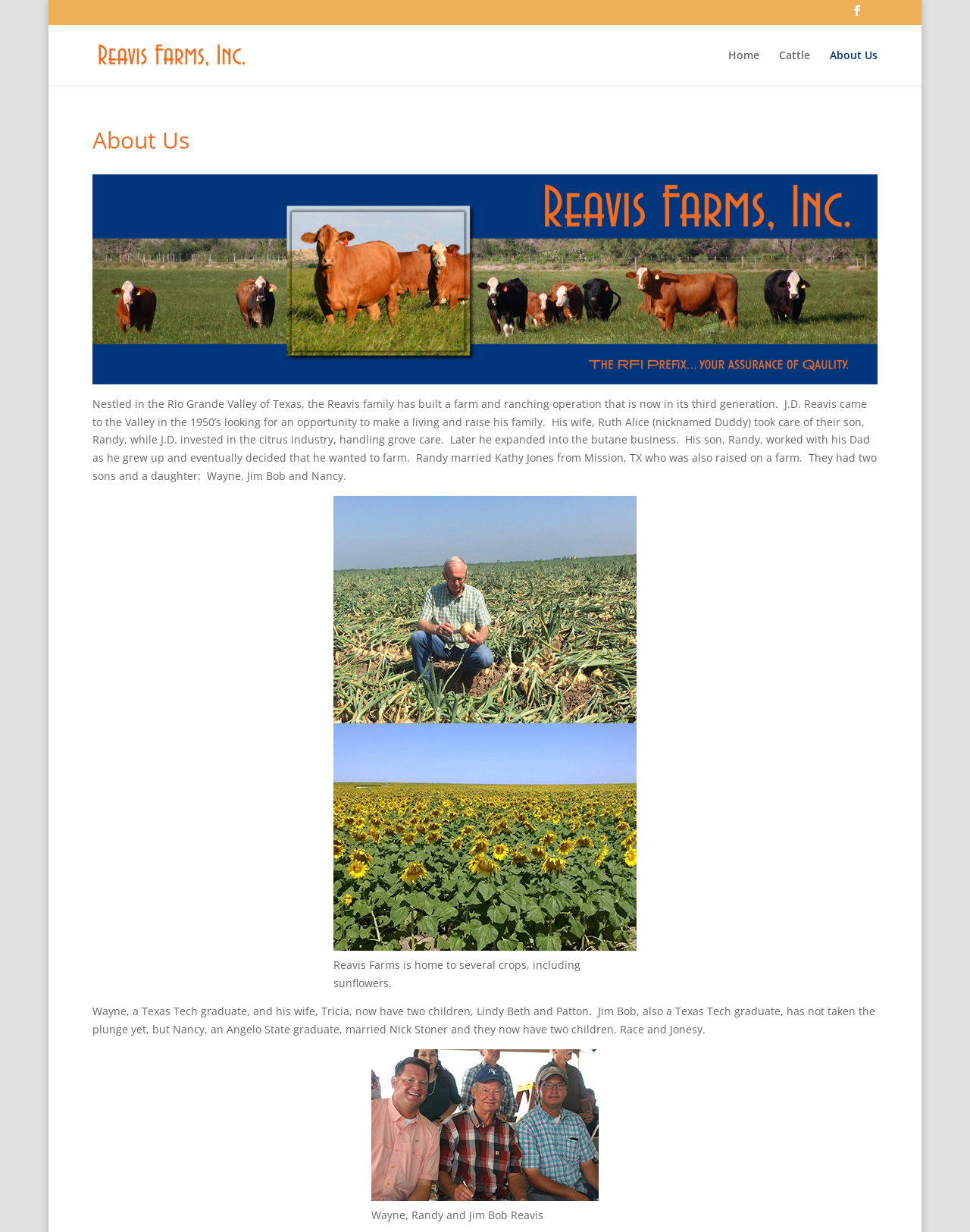What is one of the crops grown on Reavis Farms?
Look at the image and respond with a one-word or short phrase answer.

Sunflowers